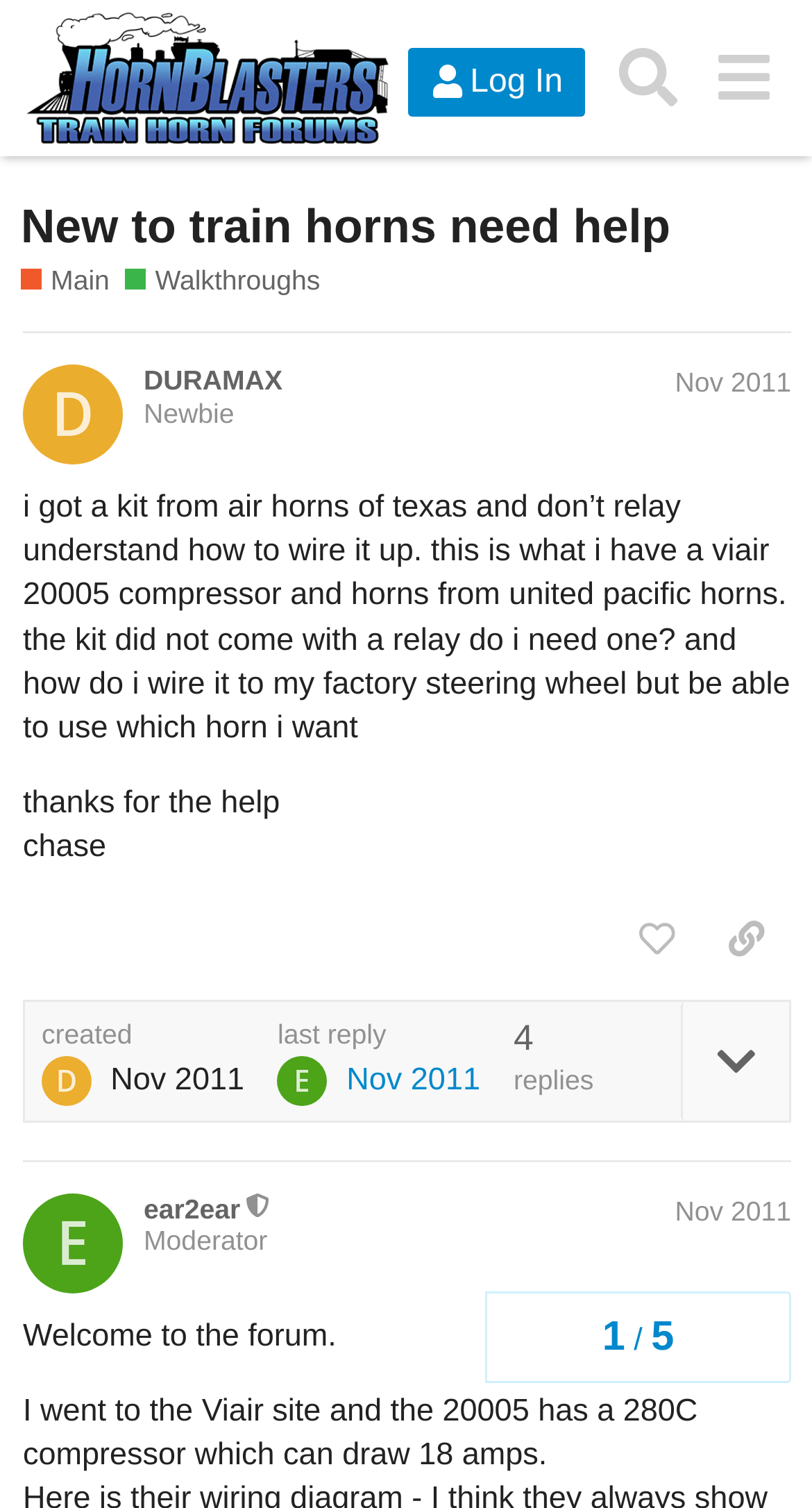Please determine the bounding box coordinates of the element to click on in order to accomplish the following task: "View the archive". Ensure the coordinates are four float numbers ranging from 0 to 1, i.e., [left, top, right, bottom].

None